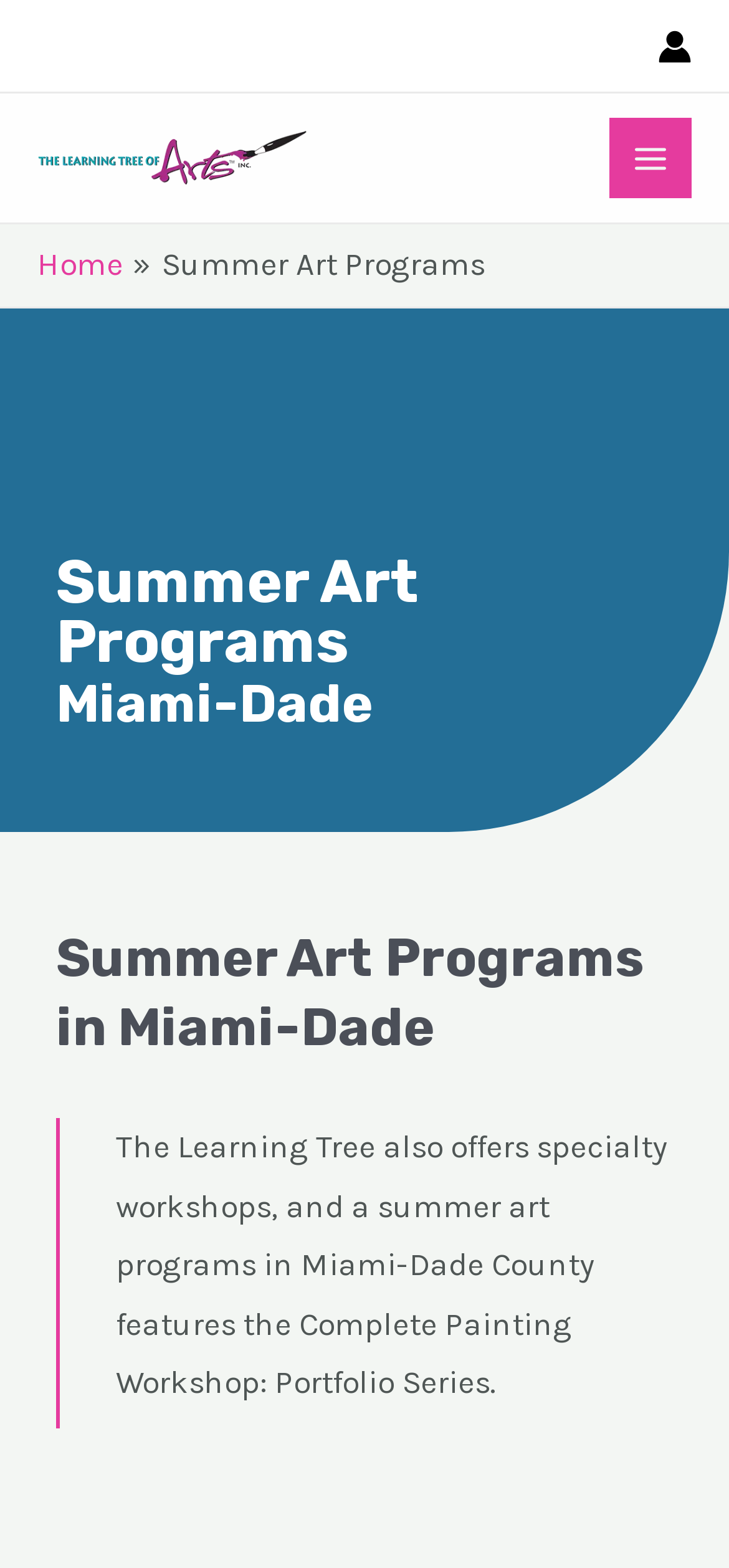Please determine the headline of the webpage and provide its content.

Summer Art Programs